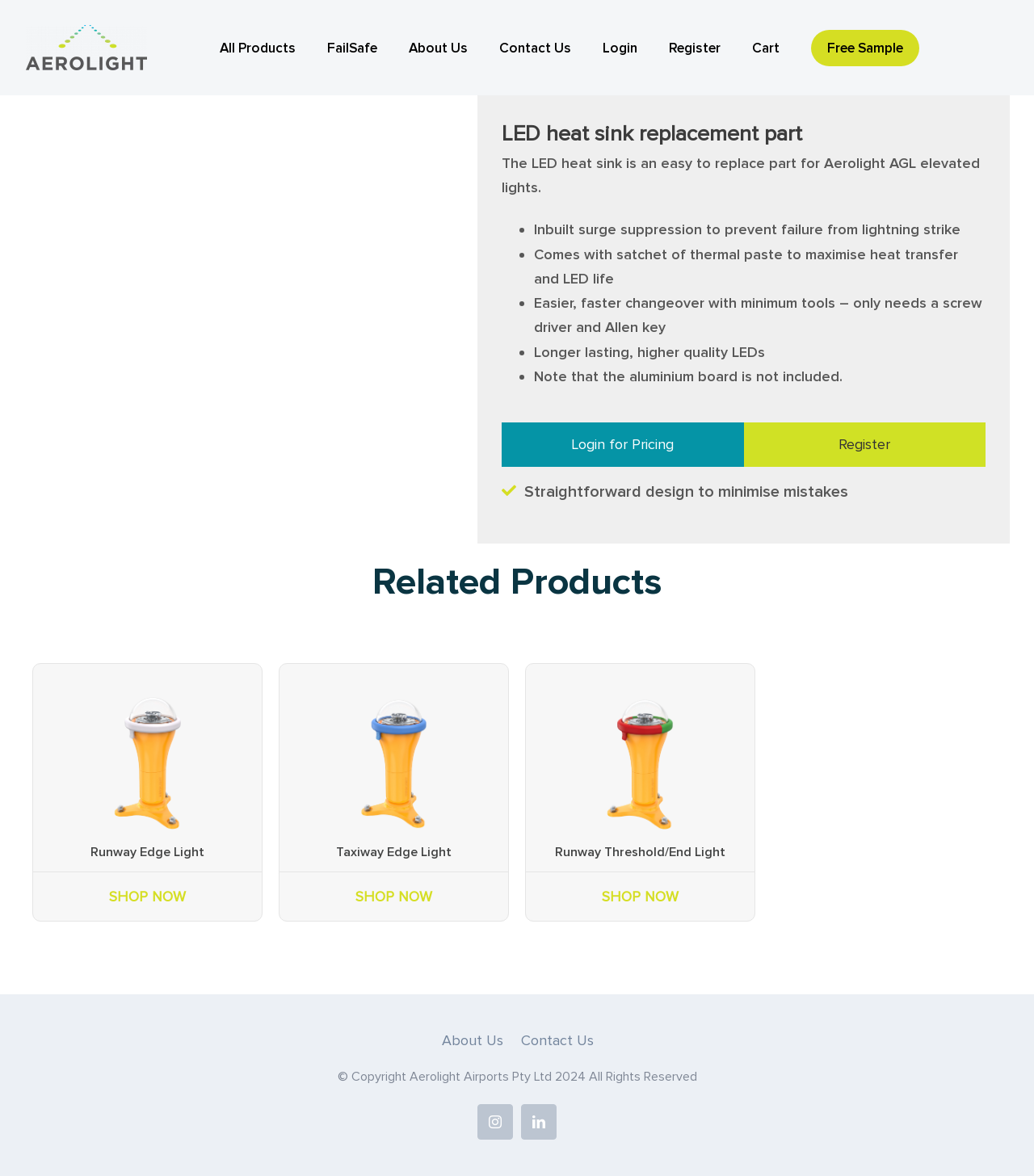What is the logo of Aerolight?
Using the image, provide a concise answer in one word or a short phrase.

Aerolight Logo